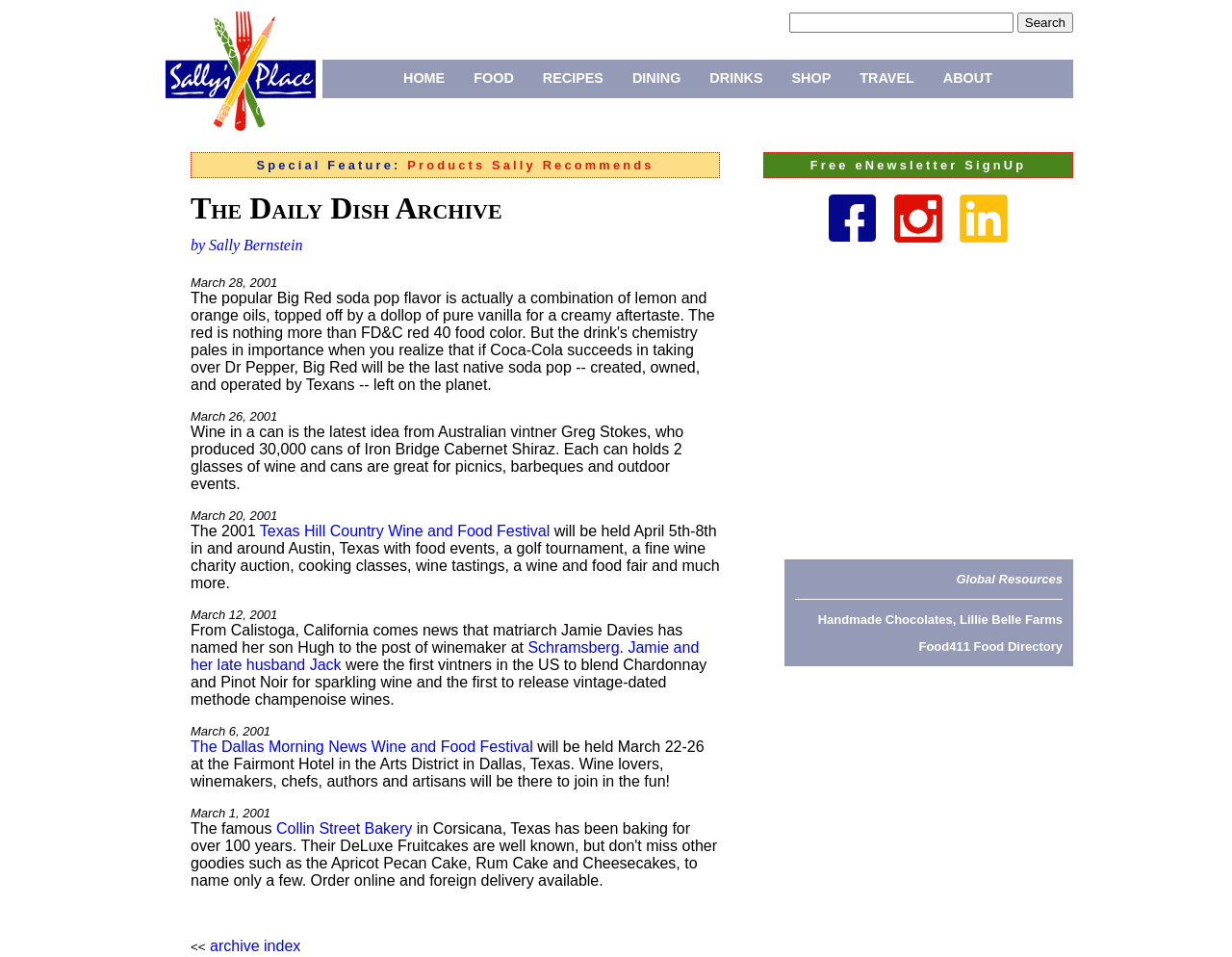What is the purpose of the textbox at the top right corner?
Look at the image and respond with a one-word or short-phrase answer.

Search